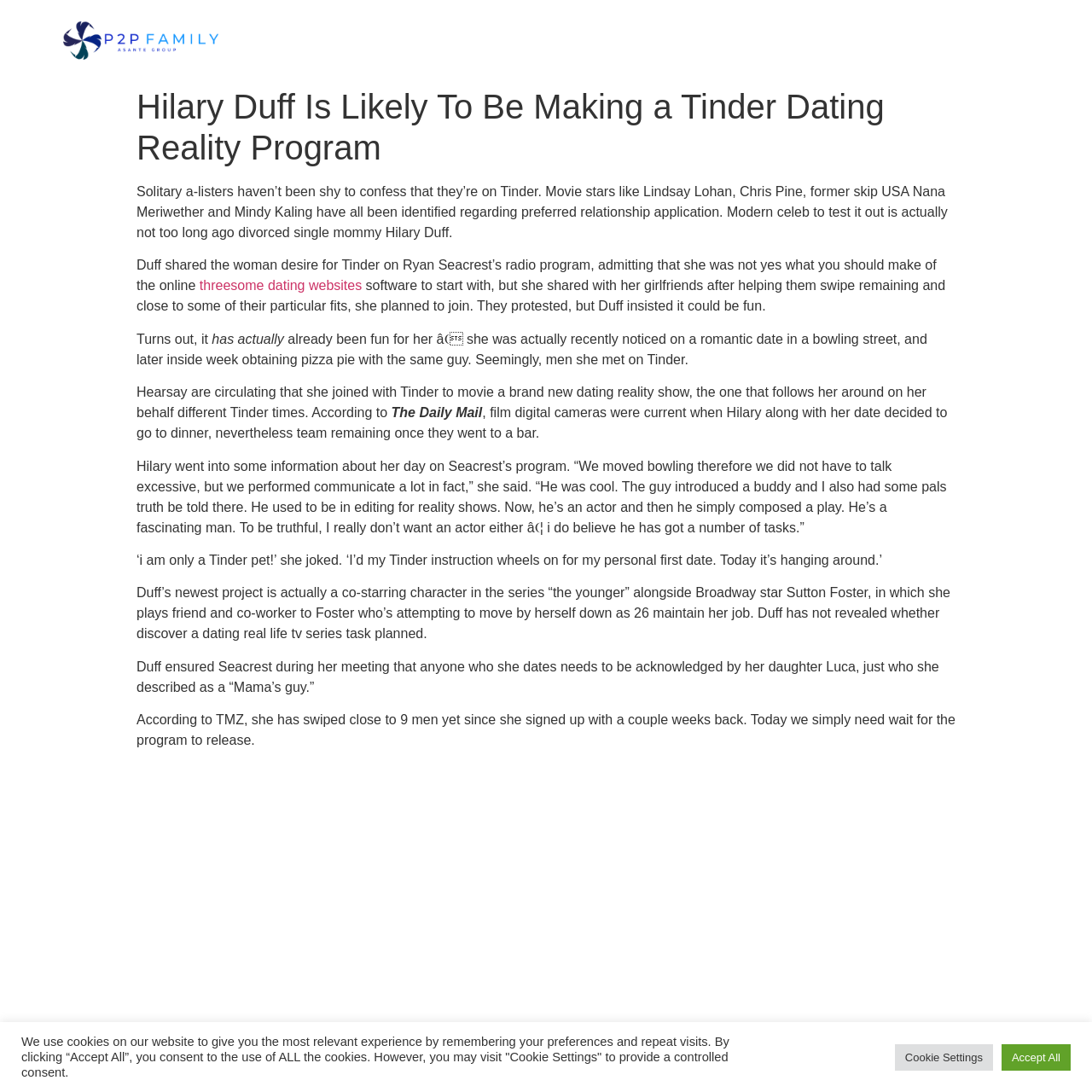Give a detailed account of the webpage.

The webpage appears to be an article about Hilary Duff's potential new dating reality show on Tinder. At the top of the page, there is a header with the title "Hilary Duff Is Likely To Be Making a Tinder Dating Reality Program". Below the header, there is a block of text that discusses how Hilary Duff has joined Tinder and has been on a few dates, including a romantic date at a bowling alley and a dinner date.

The article continues with several paragraphs of text that provide more details about Hilary Duff's experience on Tinder, including her conversation with Ryan Seacrest about her desire to join the dating app and her recent dates. There are also mentions of her new project, a co-starring role in the series "The Younger", and her requirement that anyone she dates must be approved by her daughter Luca.

At the bottom of the page, there is a notice about the use of cookies on the website, with two buttons to either accept all cookies or visit the cookie settings.

There are a total of 17 UI elements on the page, including 1 header, 13 blocks of static text, 2 buttons, and 1 link. The elements are arranged in a hierarchical structure, with the header and main content area at the top, followed by the blocks of text and the cookie notice at the bottom. The link to "threesome dating websites" is located within one of the blocks of text.